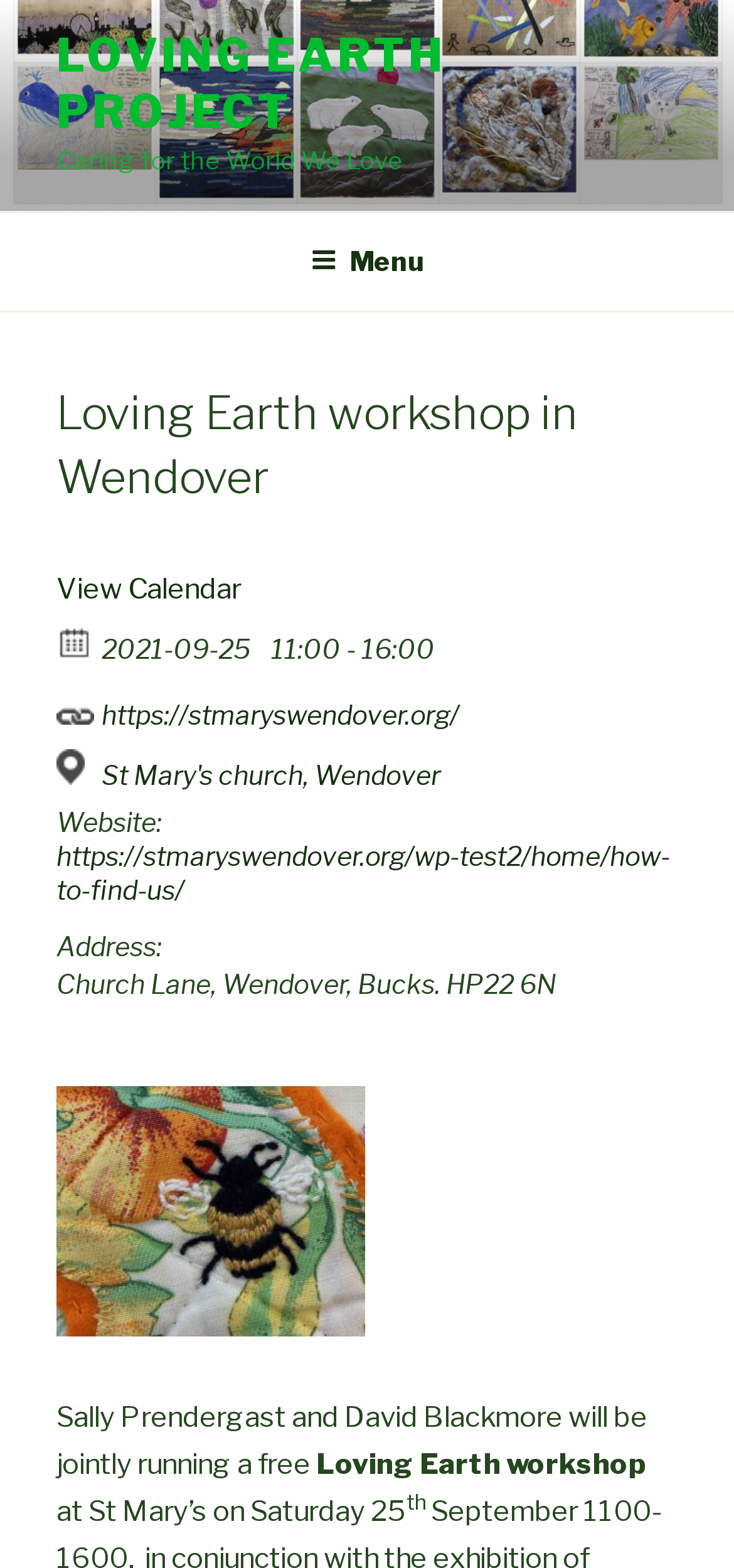Using a single word or phrase, answer the following question: 
What is the date of the Loving Earth workshop?

2021-09-25